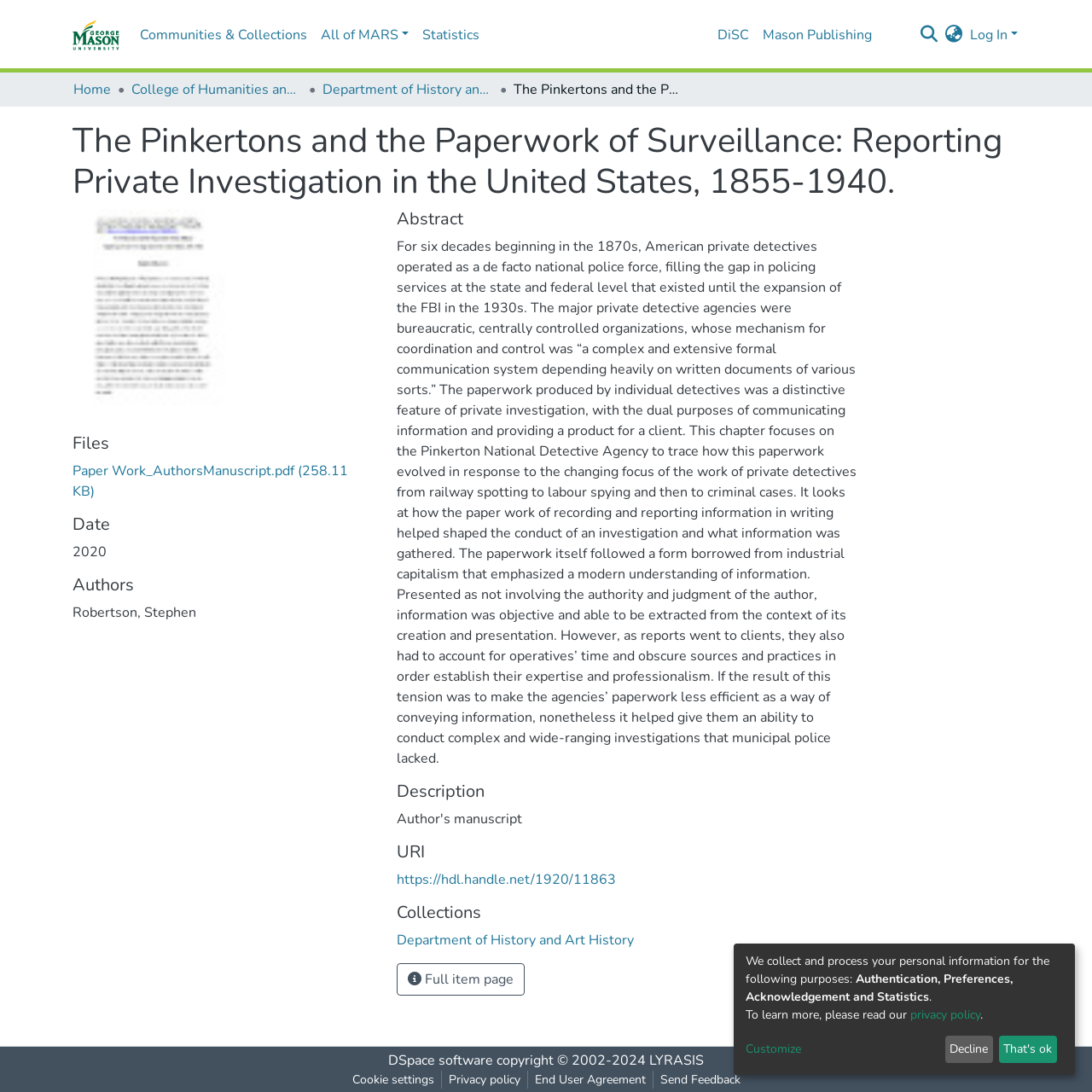Please reply to the following question with a single word or a short phrase:
What is the purpose of the paperwork produced by individual detectives?

To communicate information and provide a product for a client